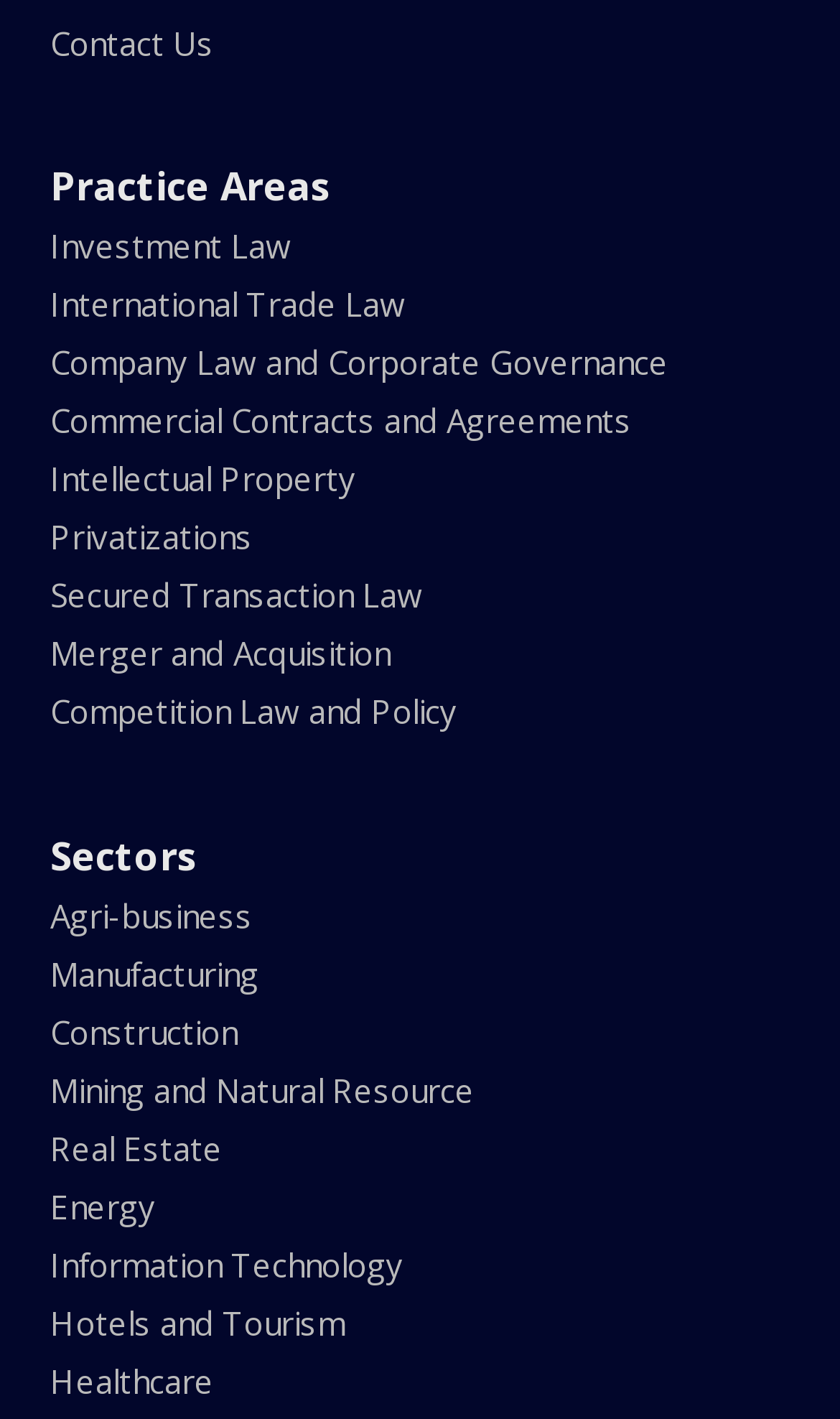Can you specify the bounding box coordinates of the area that needs to be clicked to fulfill the following instruction: "Explore Agri-business"?

[0.06, 0.629, 0.301, 0.66]